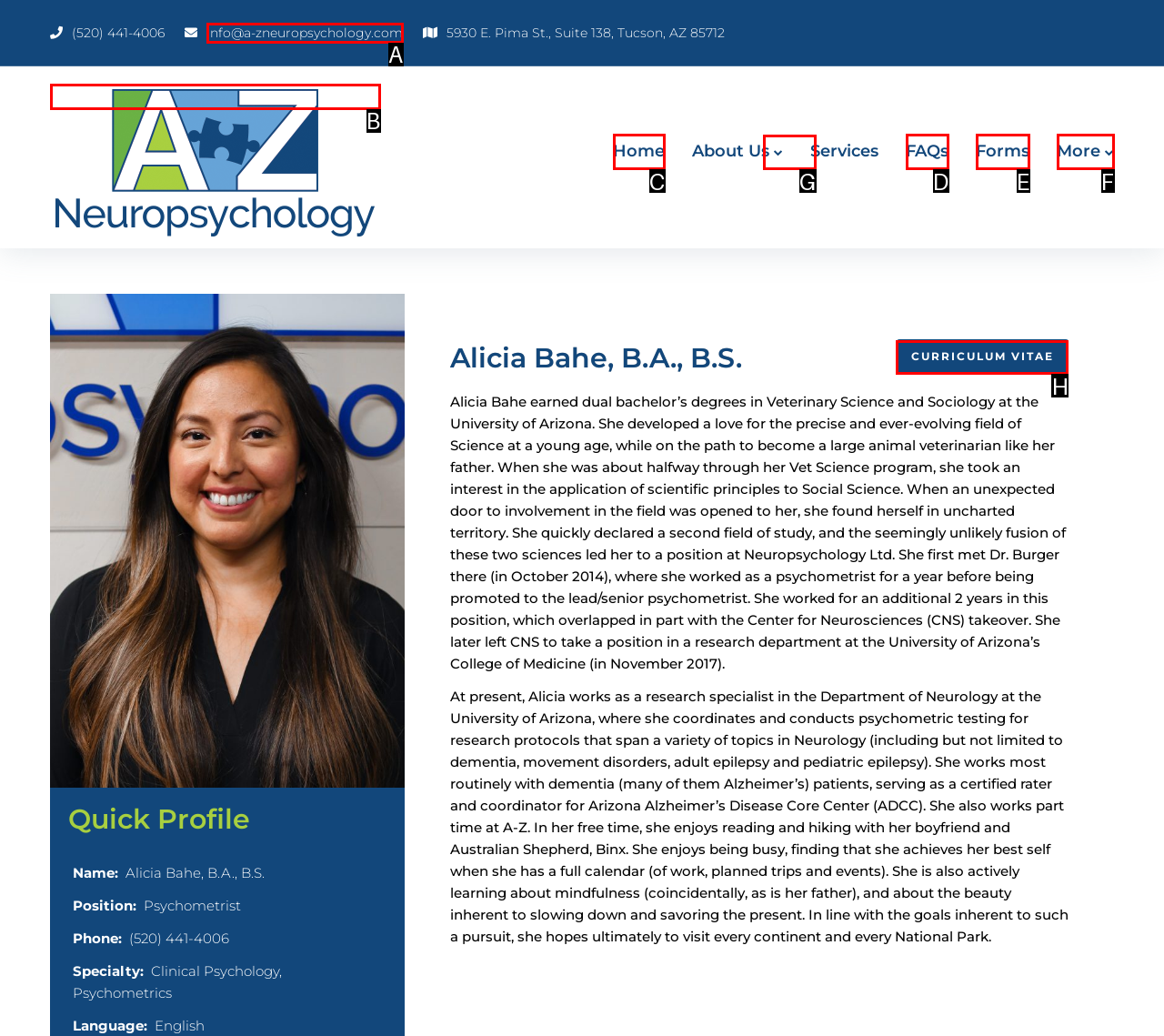Choose the HTML element that needs to be clicked for the given task: Click the 'Home' link Respond by giving the letter of the chosen option.

G